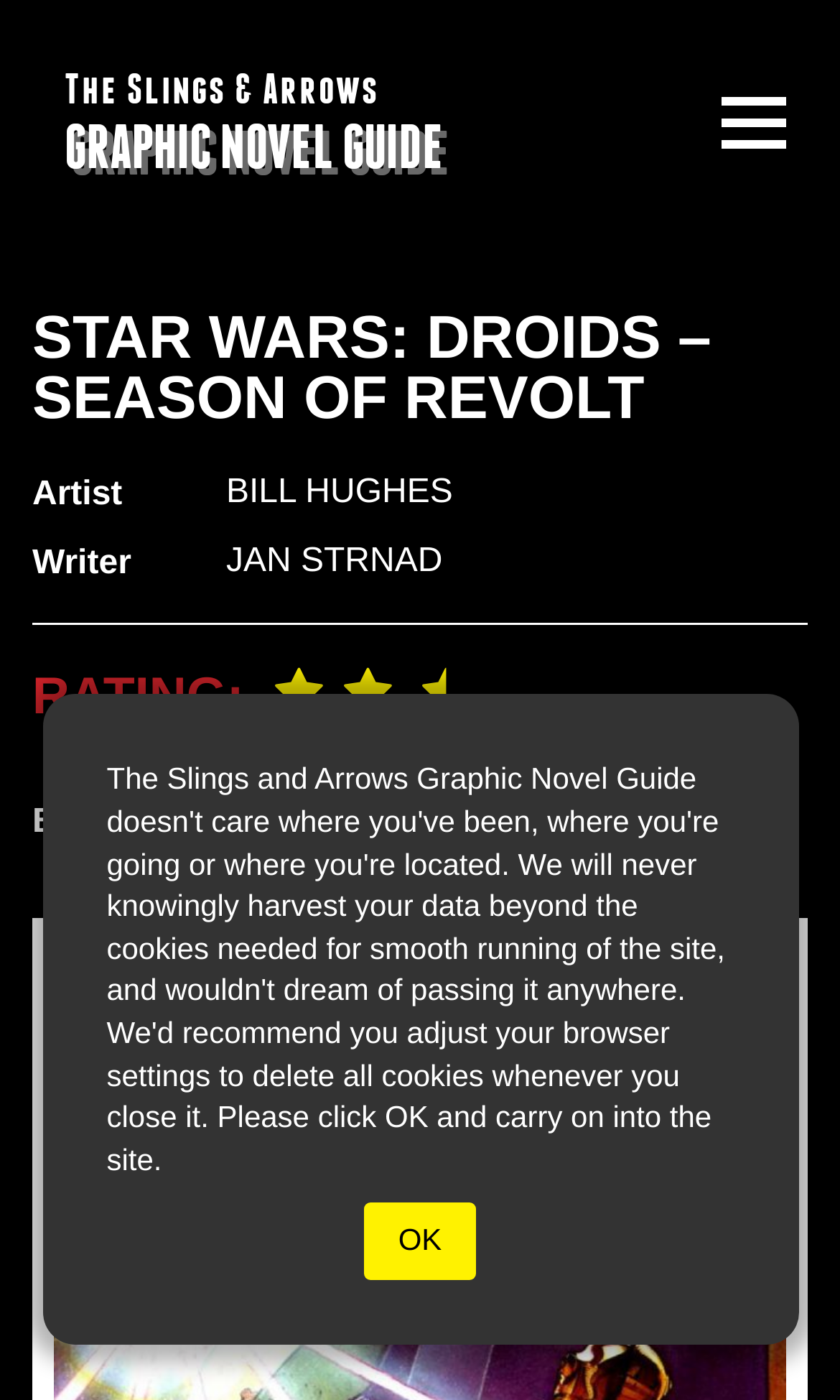Given the description Bill Hughes, predict the bounding box coordinates of the UI element. Ensure the coordinates are in the format (top-left x, top-left y, bottom-right x, bottom-right y) and all values are between 0 and 1.

[0.269, 0.339, 0.539, 0.365]